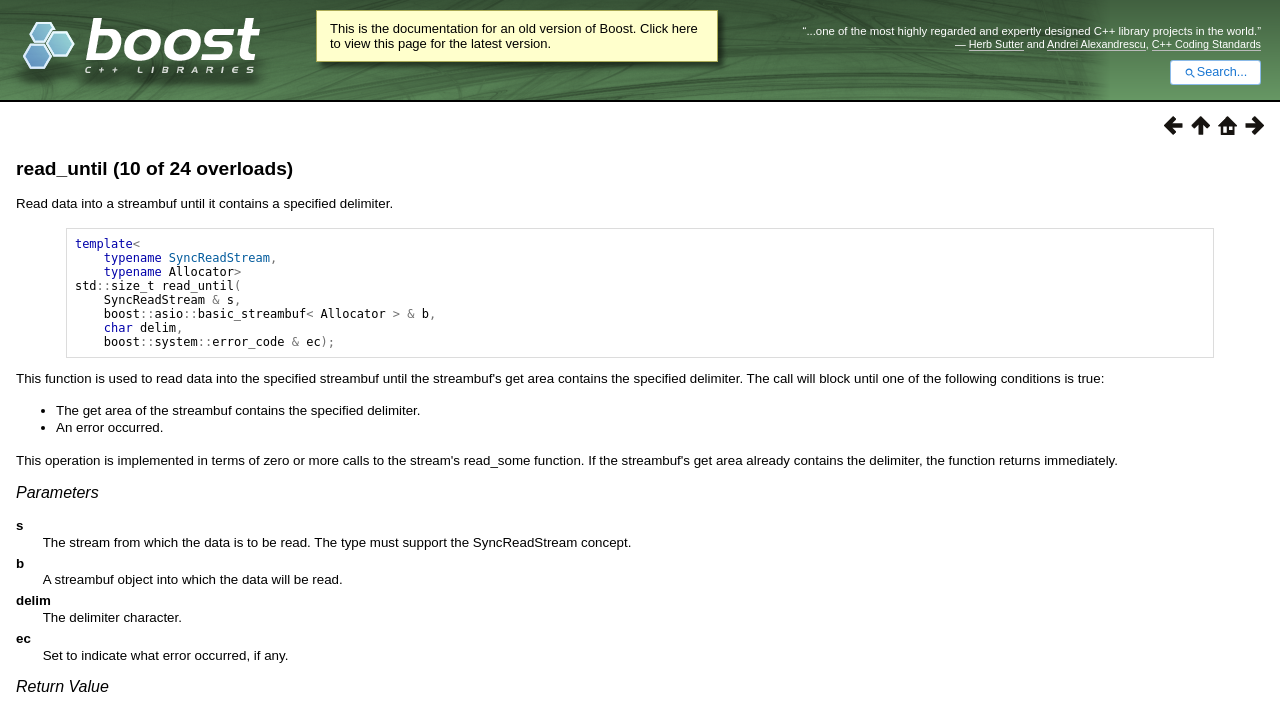Locate the bounding box coordinates of the element I should click to achieve the following instruction: "View the documentation for 'SyncReadStream'".

[0.132, 0.354, 0.211, 0.374]